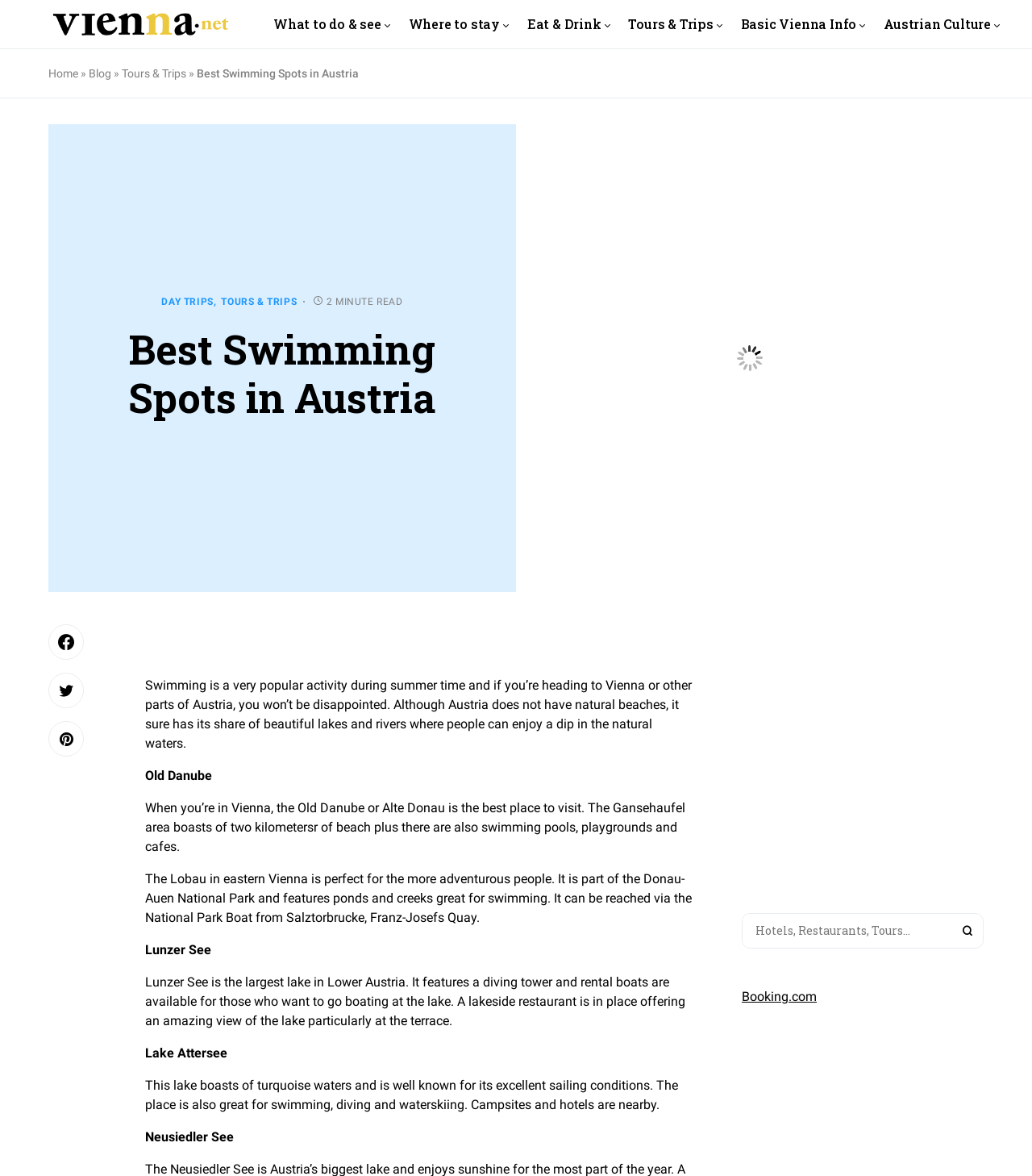Please provide the bounding box coordinates for the element that needs to be clicked to perform the instruction: "Click on 'Explore Vienna like a local'". The coordinates must consist of four float numbers between 0 and 1, formatted as [left, top, right, bottom].

[0.047, 0.007, 0.234, 0.034]